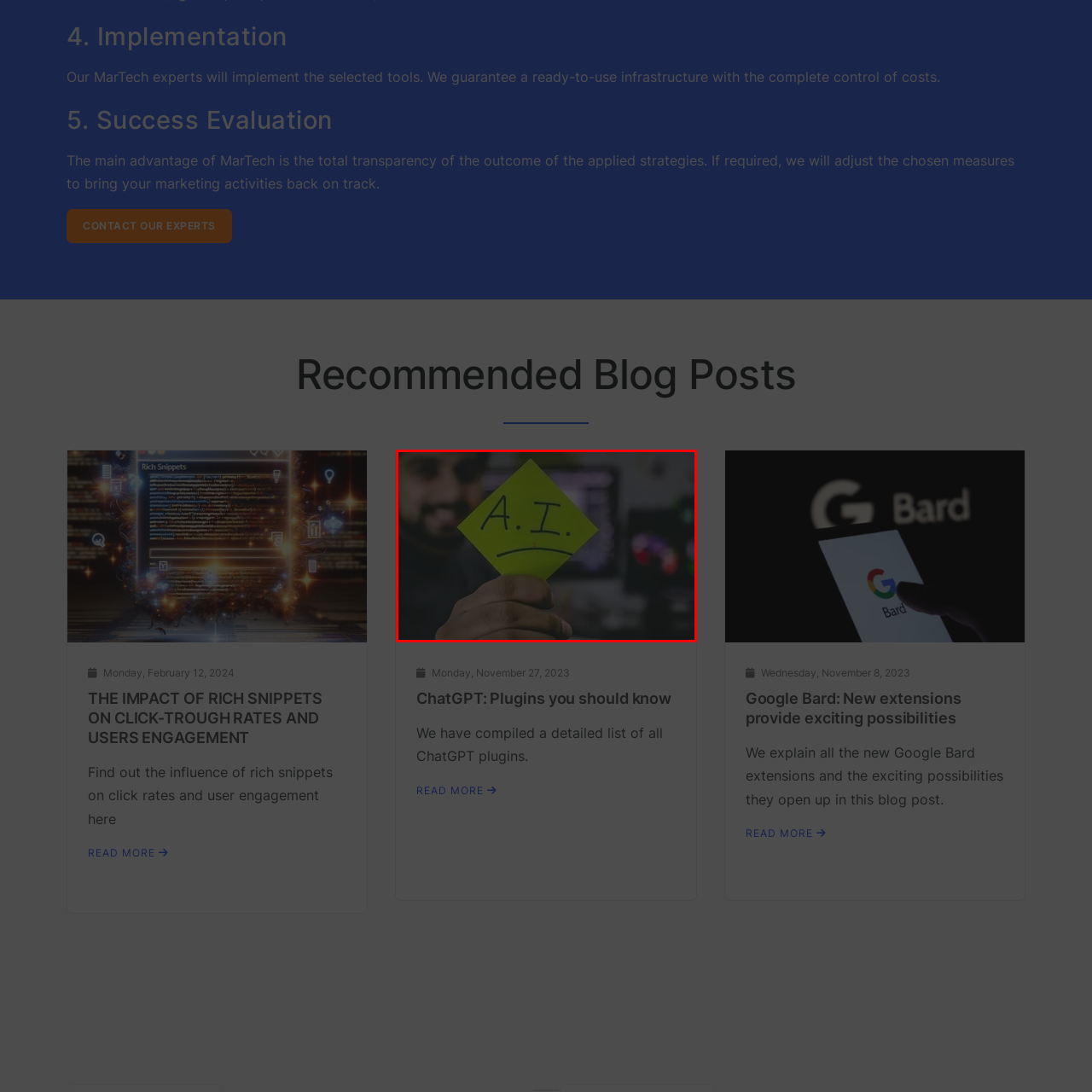What is the mood of the image?
Look at the image framed by the red bounding box and provide an in-depth response.

The overall mood of the image suggests a mix of curiosity and a touch of whimsy, as the person is smiling and holding a sticky note with a humorous take on AI, indicating a lighthearted and playful approach to the topic.